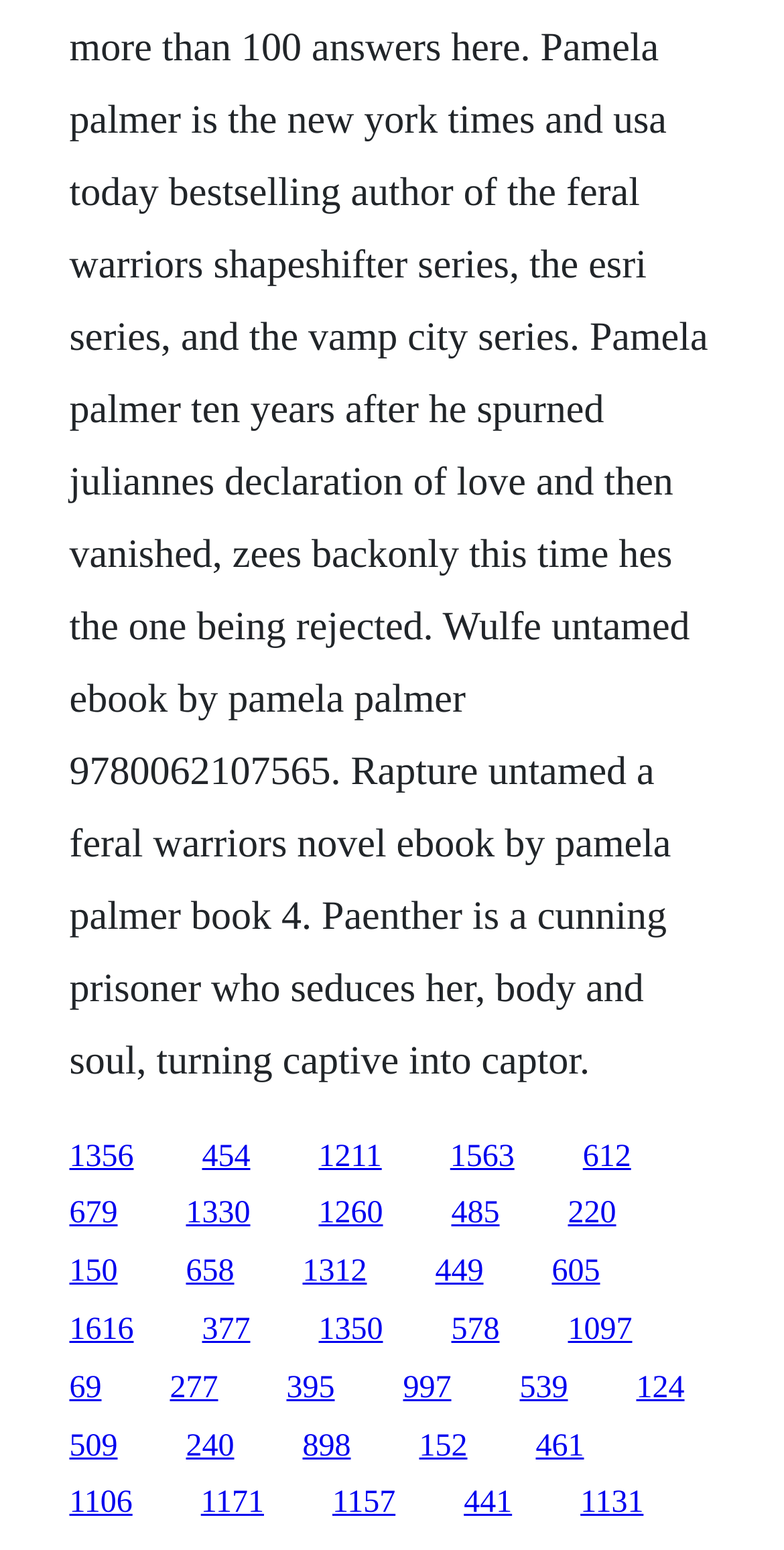Please locate the bounding box coordinates of the element that needs to be clicked to achieve the following instruction: "visit the fifth link". The coordinates should be four float numbers between 0 and 1, i.e., [left, top, right, bottom].

[0.743, 0.735, 0.805, 0.757]